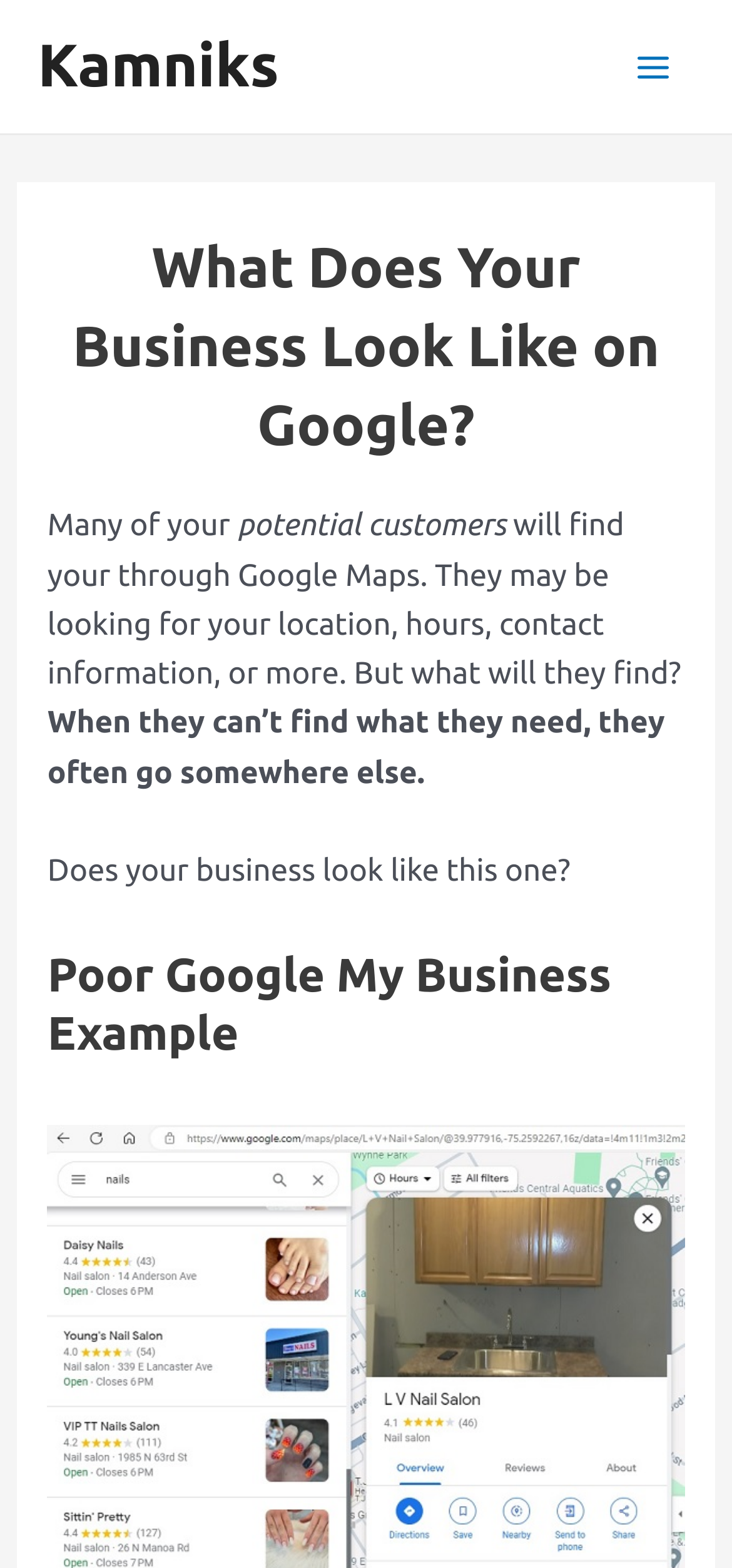Can you give a detailed response to the following question using the information from the image? What is the relationship between Google Maps and Google My Business?

Based on the webpage content, it seems that Google Maps is used to display a business's information, such as its location, hours, and contact information, which is managed through Google My Business.